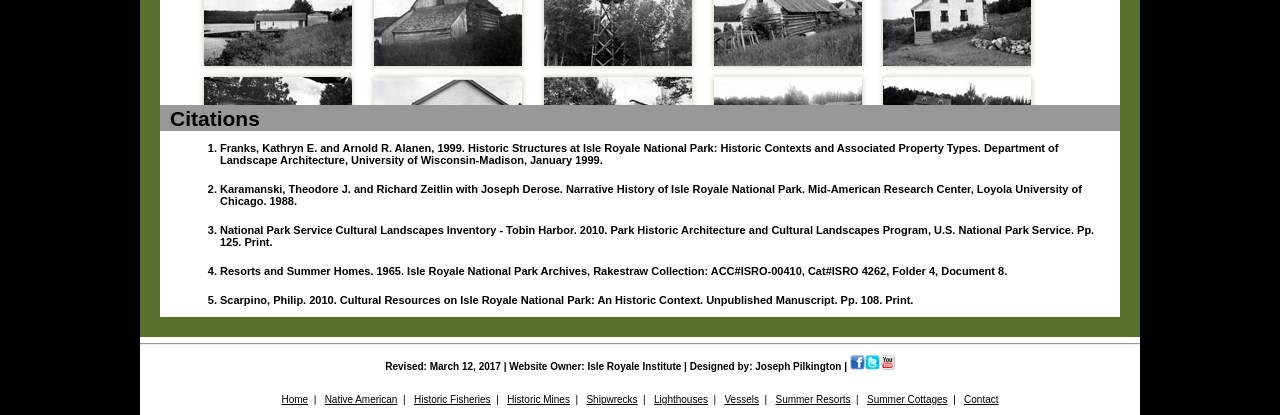From the webpage screenshot, identify the region described by Historic Mines. Provide the bounding box coordinates as (top-left x, top-left y, bottom-right x, bottom-right y), with each value being a floating point number between 0 and 1.

[0.396, 0.949, 0.445, 0.976]